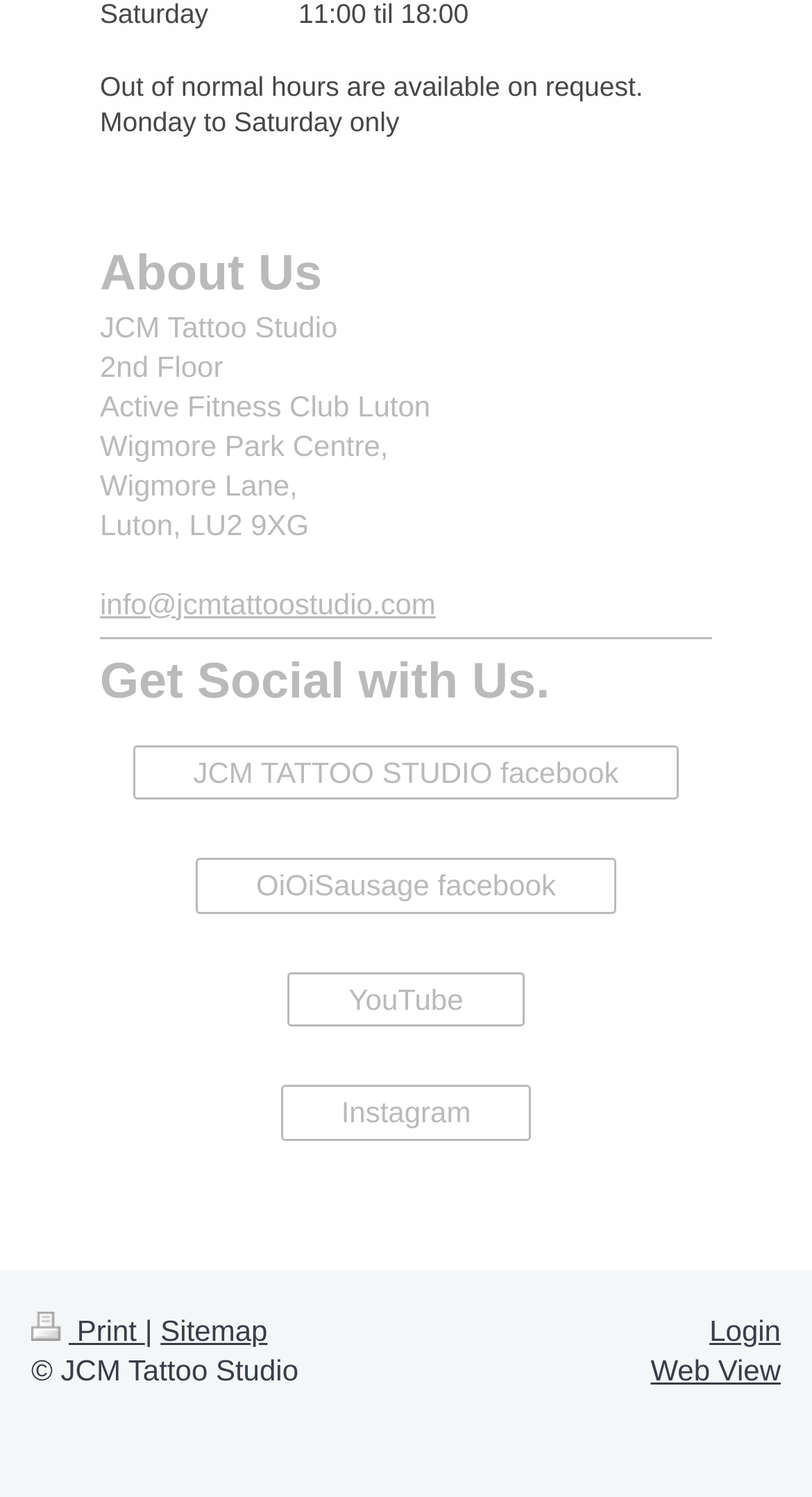Identify the bounding box coordinates of the specific part of the webpage to click to complete this instruction: "Click on the link to view the best earphones under 1000 in India".

None